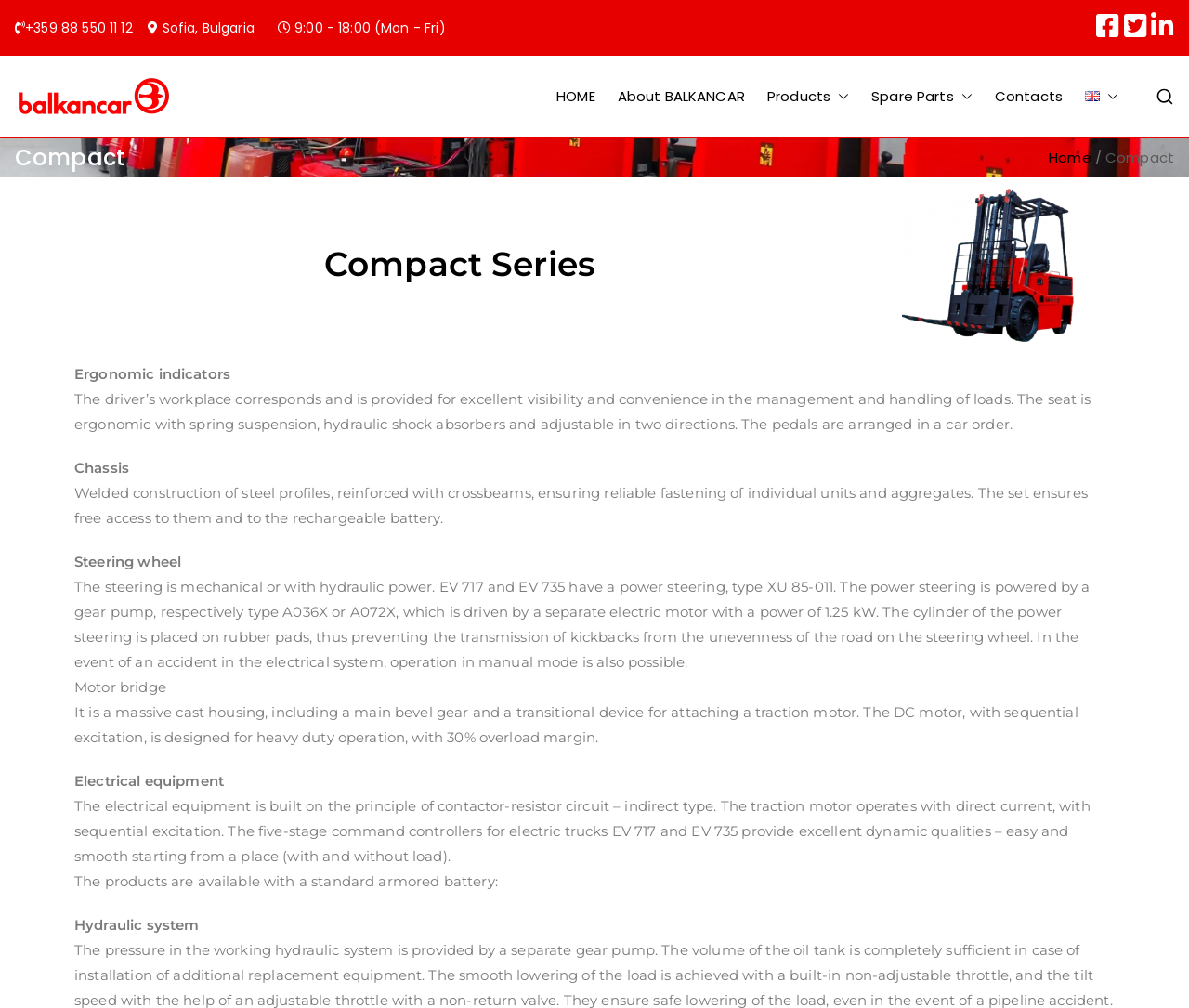What is the type of motor used in the motor bridge?
Using the image as a reference, answer the question with a short word or phrase.

DC motor